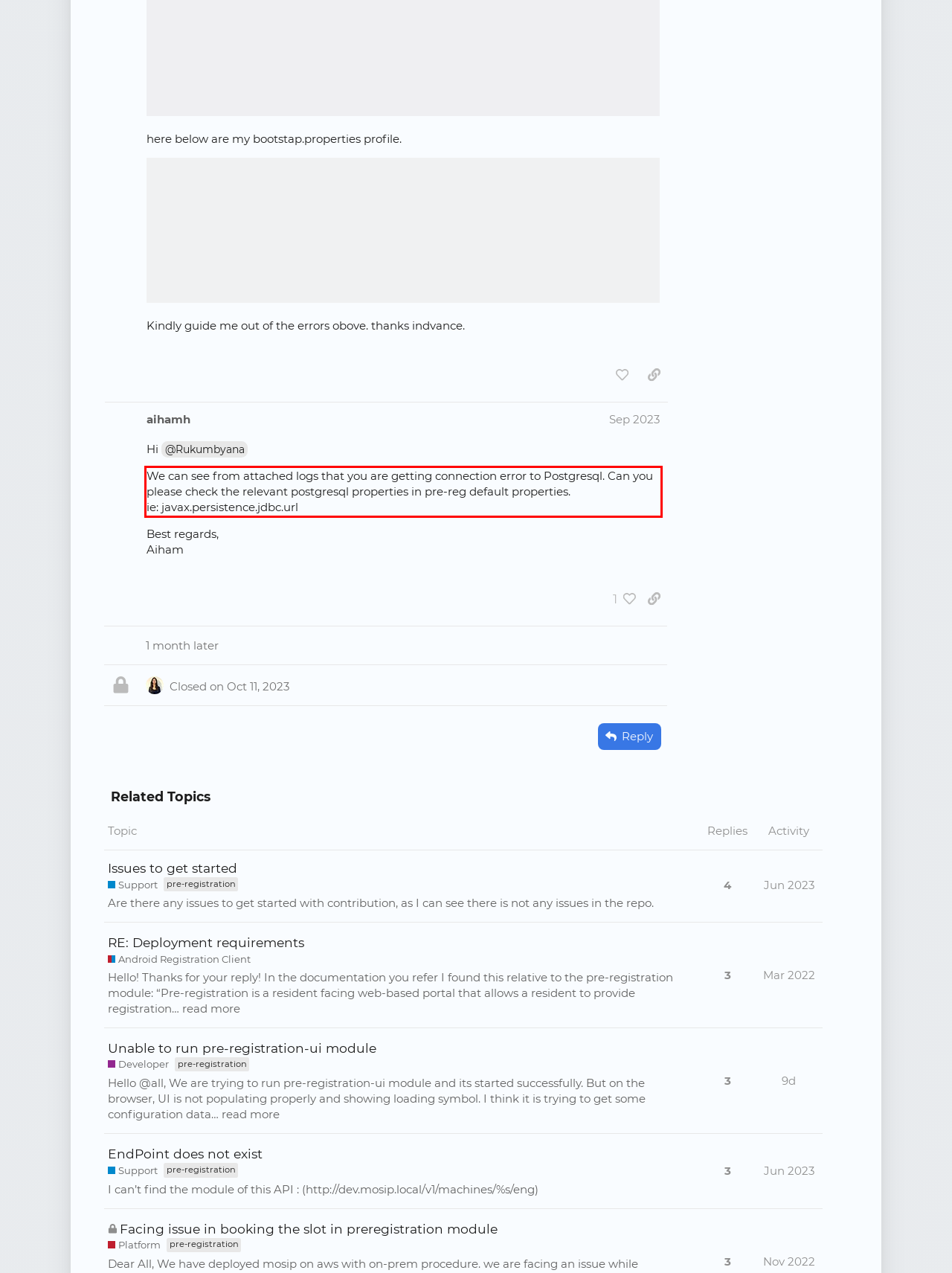By examining the provided screenshot of a webpage, recognize the text within the red bounding box and generate its text content.

We can see from attached logs that you are getting connection error to Postgresql. Can you please check the relevant postgresql properties in pre-reg default properties. ie: javax.persistence.jdbc.url